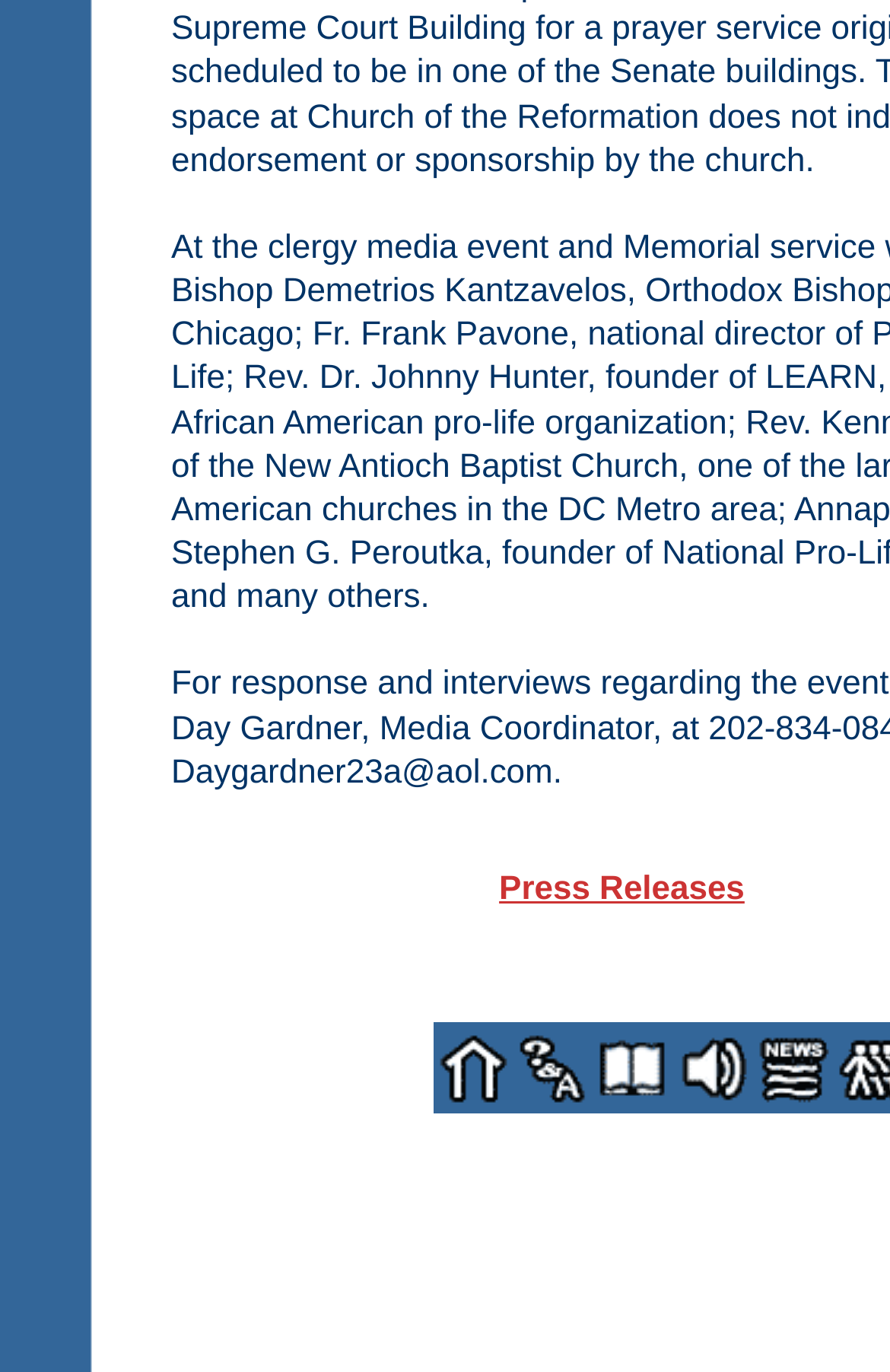How many categories are listed on the webpage?
Using the visual information, respond with a single word or phrase.

5